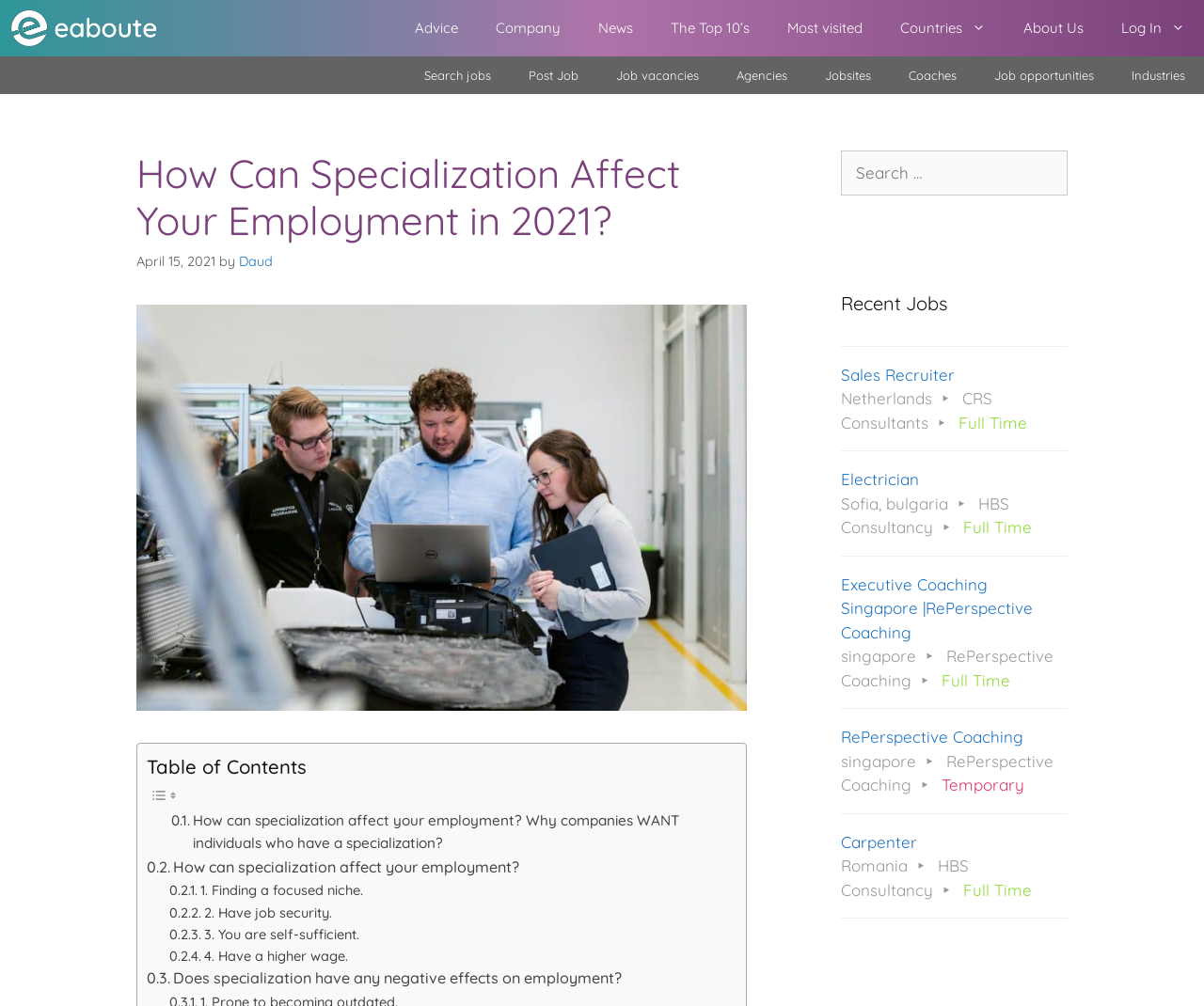What is the purpose of the search box?
Based on the image, provide a one-word or brief-phrase response.

To search for jobs